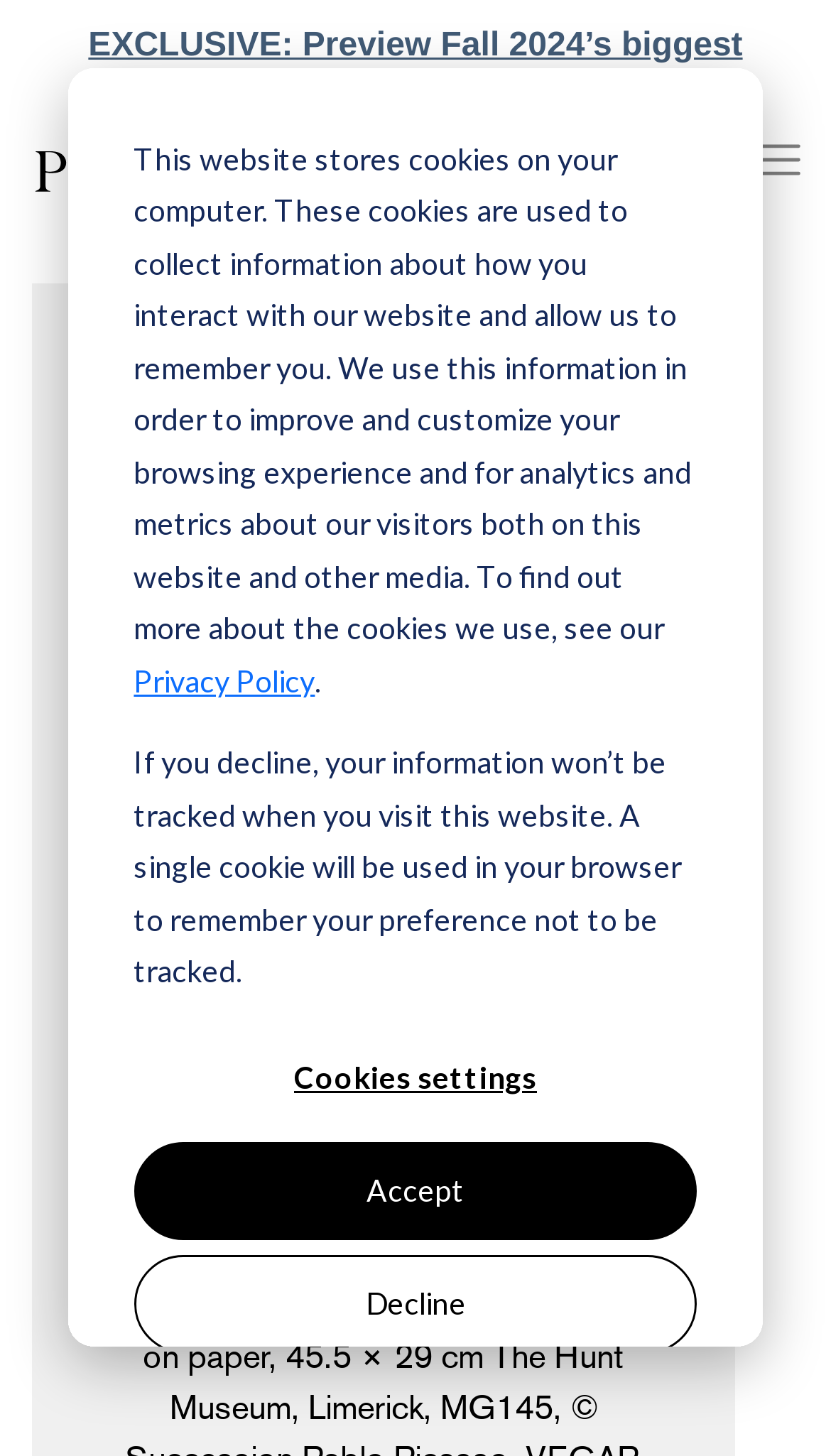What is the navigation menu button located at?
Refer to the image and provide a thorough answer to the question.

I determined the answer by analyzing the bounding box coordinates of the button element with the text 'Navigation Menu', which has an x1 value close to 1.0, indicating that it is located at the right side of the webpage.